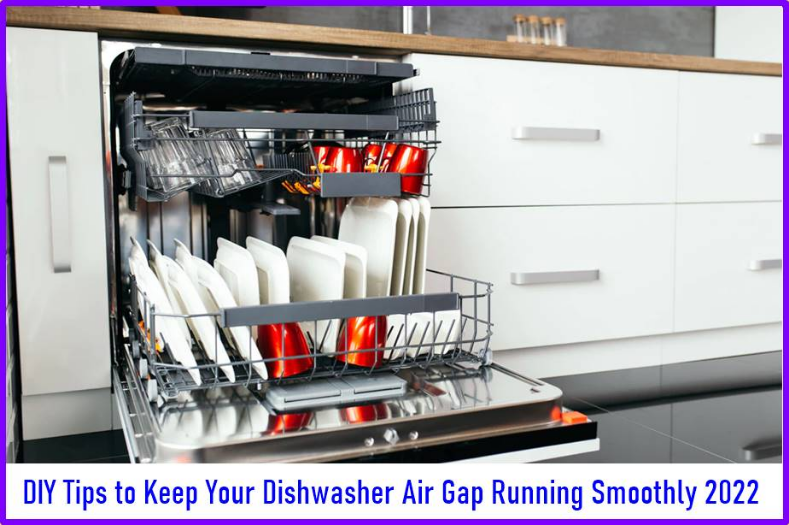Break down the image into a detailed narrative.

The image showcases a well-organized dishwasher filled with clean dishes, emphasizing the importance of maintaining a dishwasher air gap for optimal function. The interior features neatly stacked plates and bowls, alongside a secure placement of red-handled utensils. This layout highlights not only the practicality of using a dishwasher but also serves as a visual reminder of the DIY tips aimed at ensuring the dishwasher operates seamlessly. Above the dishwasher, the caption reads "DIY Tips to Keep Your Dishwasher Air Gap Running Smoothly 2022," suggesting that the article contains valuable insights into the maintenance and functionality of this essential kitchen appliance. The modern design of the surrounding cabinetry adds to the overall aesthetic of a contemporary kitchen setup.